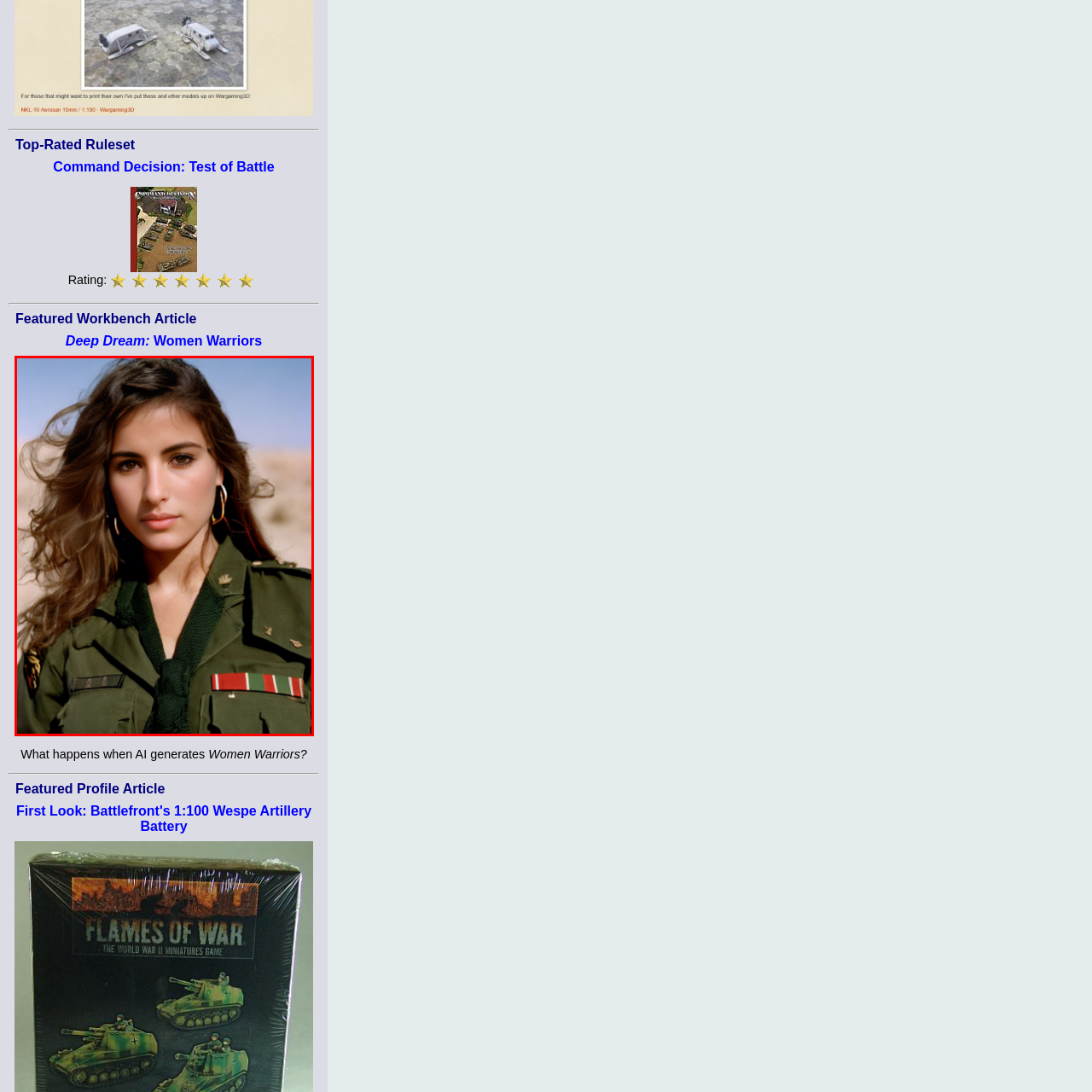What type of earrings is the woman wearing?
Please examine the image highlighted within the red bounding box and respond to the question using a single word or phrase based on the image.

Gold hoop earrings